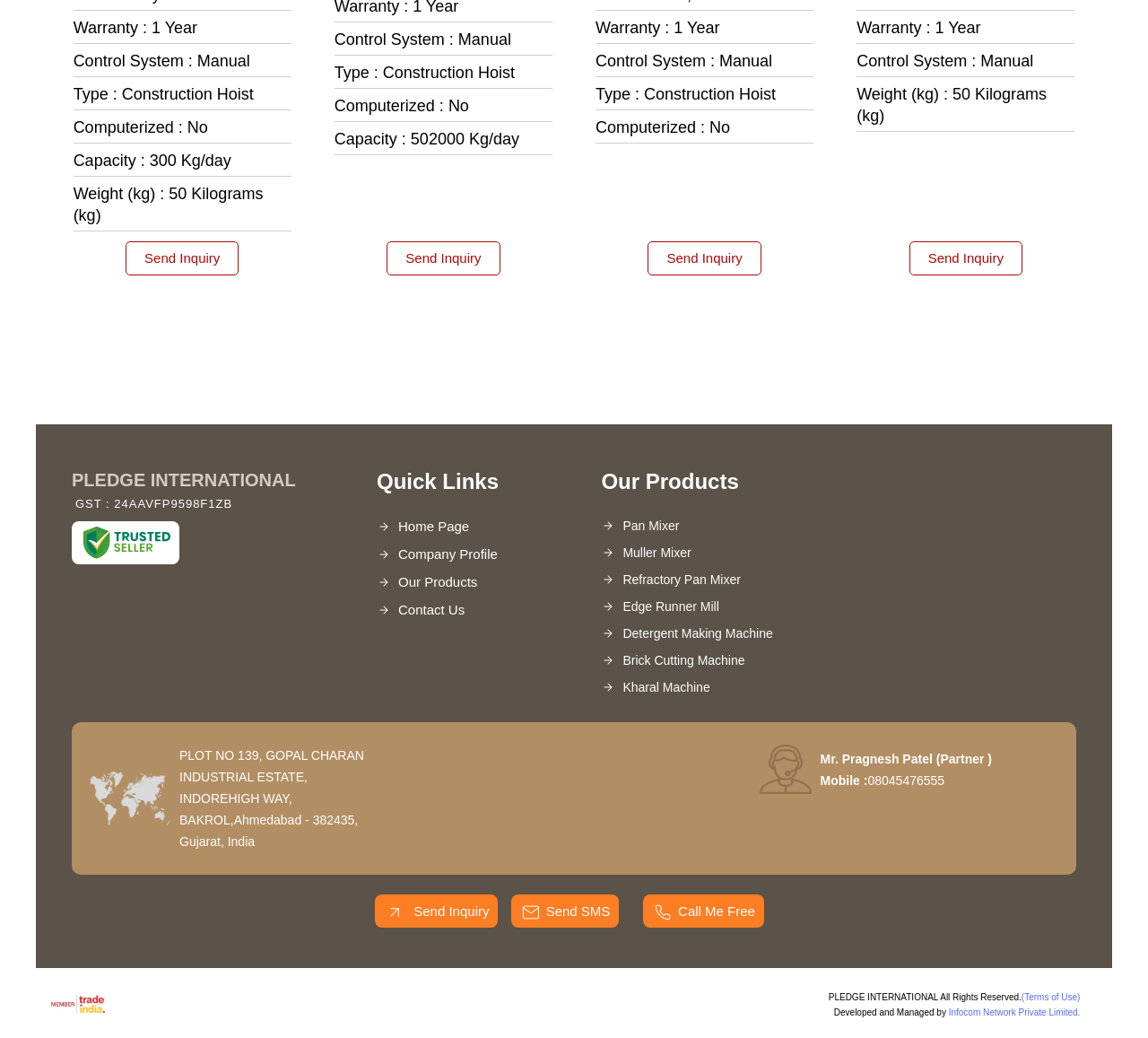Please locate the bounding box coordinates of the element that should be clicked to achieve the given instruction: "Click the 'Home Page' link".

[0.328, 0.494, 0.477, 0.521]